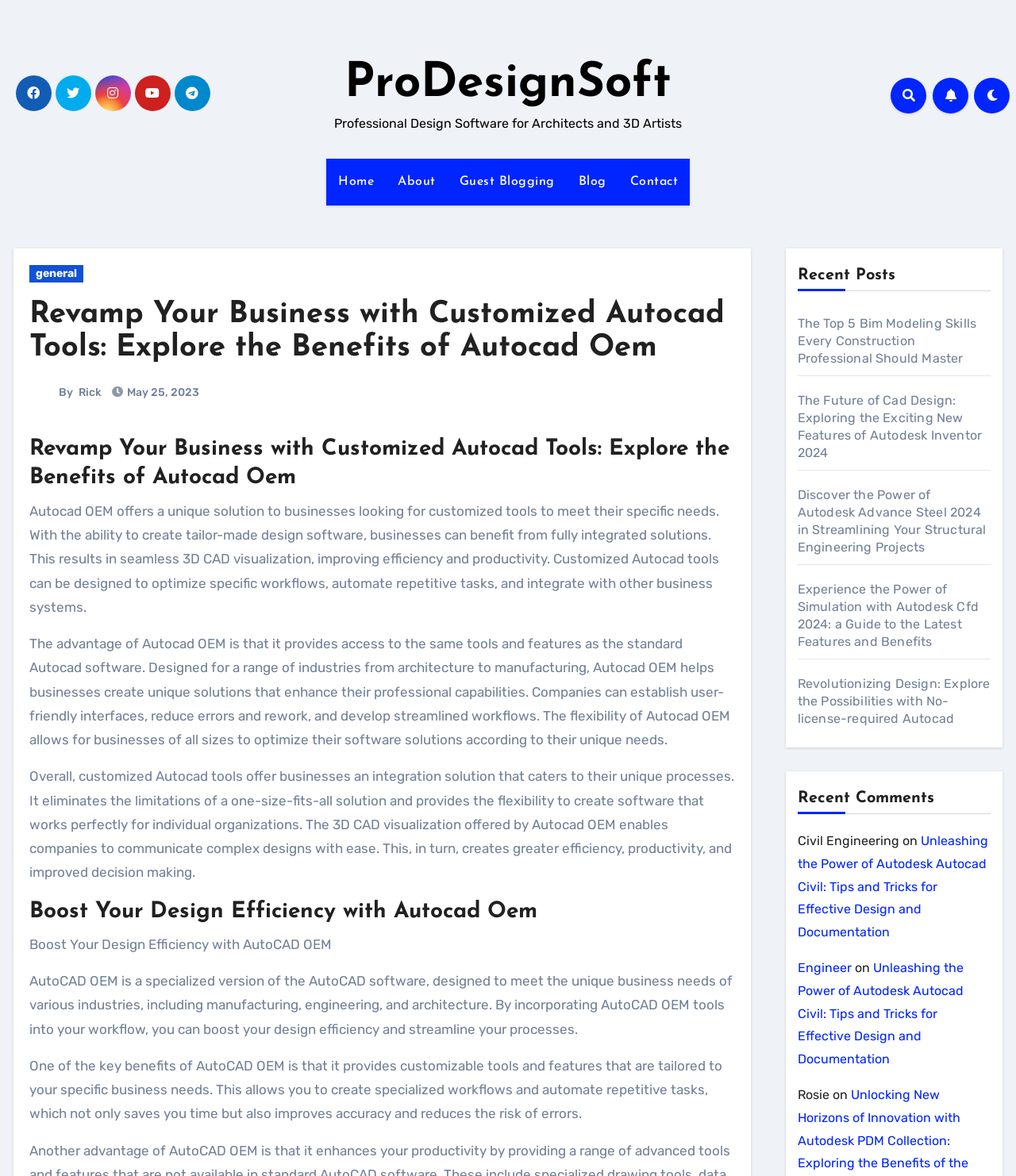Please determine the bounding box coordinates of the element to click on in order to accomplish the following task: "Check the Recent Posts section". Ensure the coordinates are four float numbers ranging from 0 to 1, i.e., [left, top, right, bottom].

[0.785, 0.221, 0.975, 0.248]